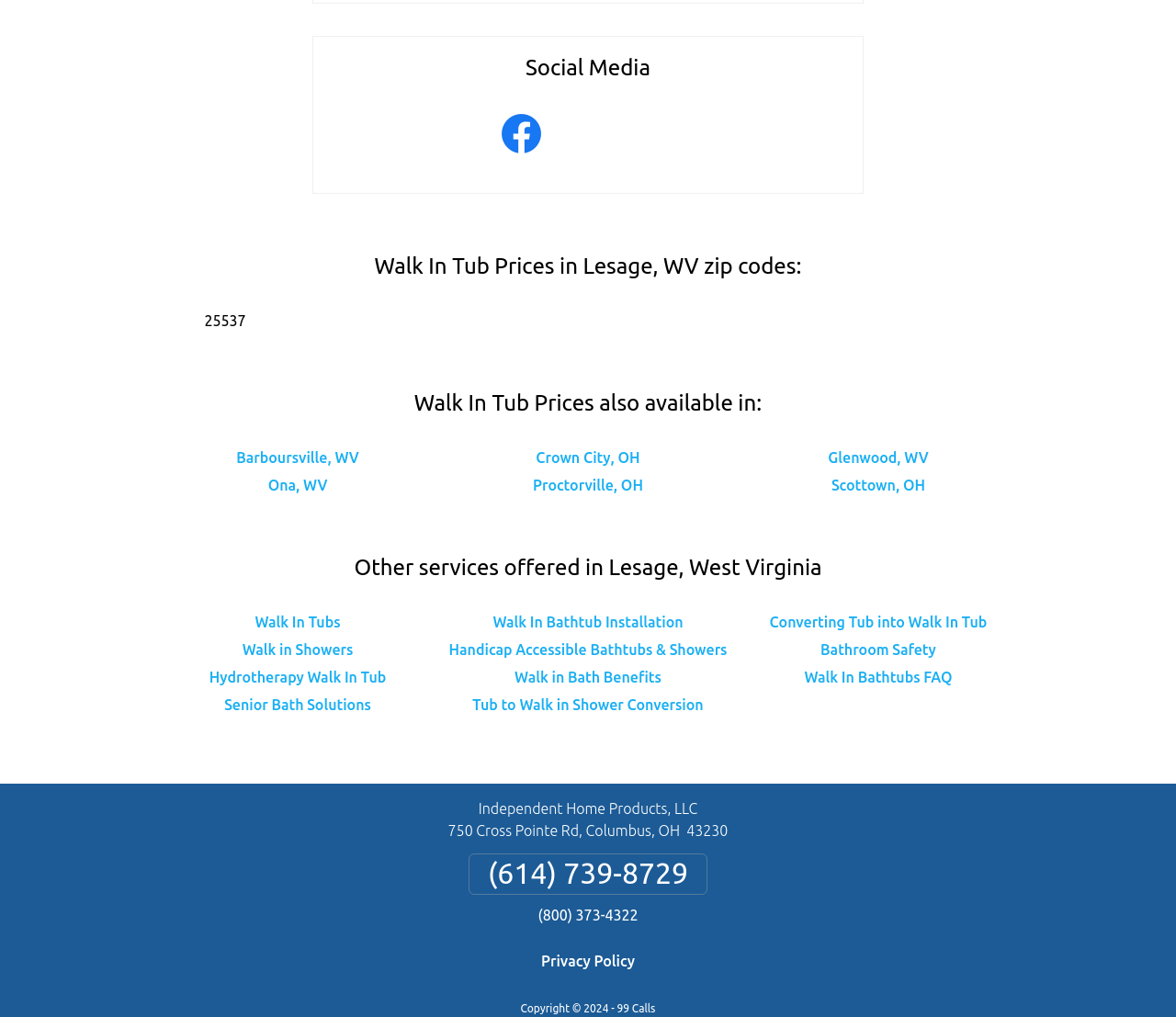Please identify the bounding box coordinates of the element's region that I should click in order to complete the following instruction: "Click Explore available solutions". The bounding box coordinates consist of four float numbers between 0 and 1, i.e., [left, top, right, bottom].

None